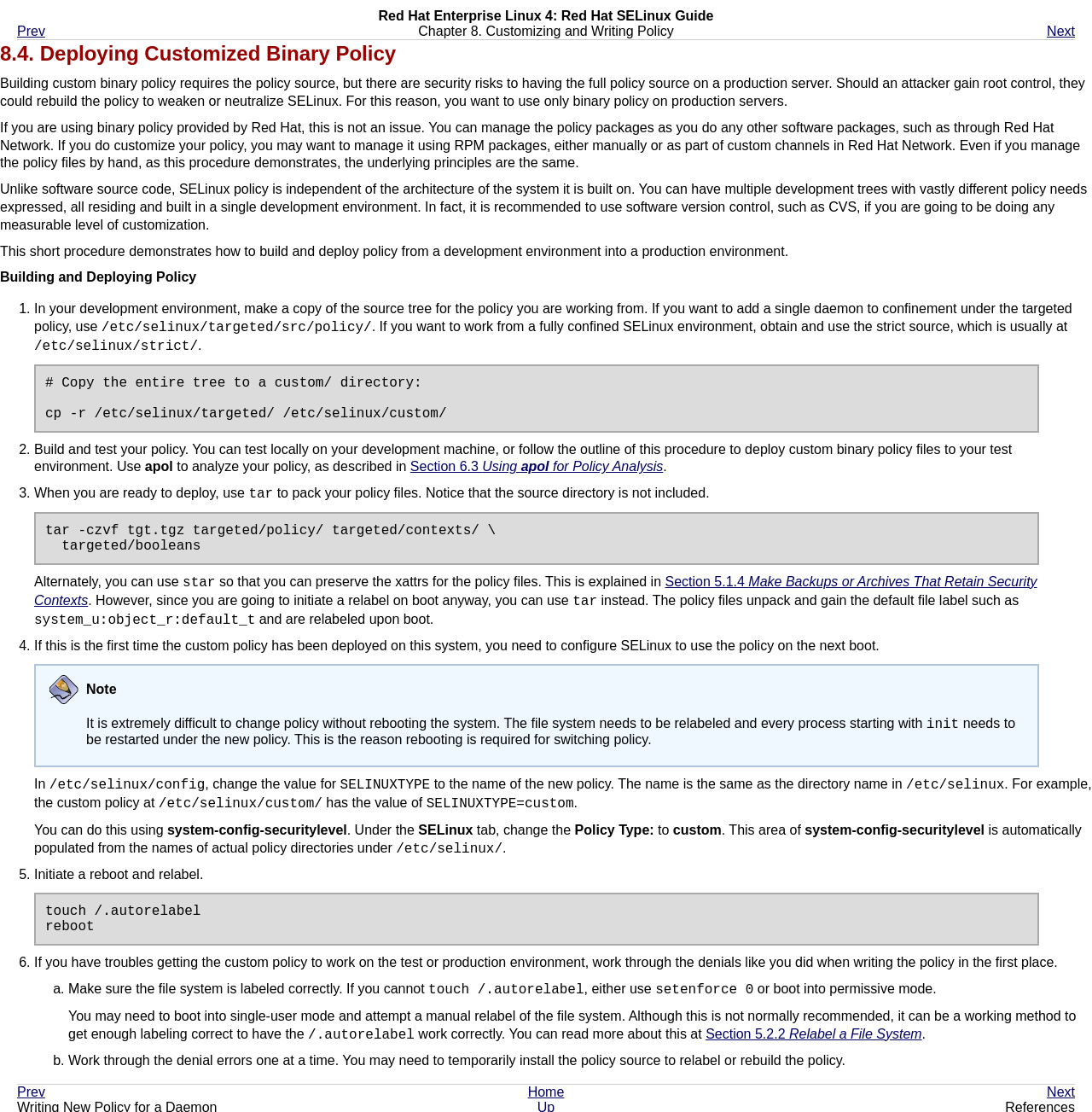What is the default file label gained by policy files when unpacked?
Offer a detailed and full explanation in response to the question.

The webpage explains that when policy files are unpacked, they gain the default file label 'system_u:object_r:default_t', which is then relabeled upon boot.